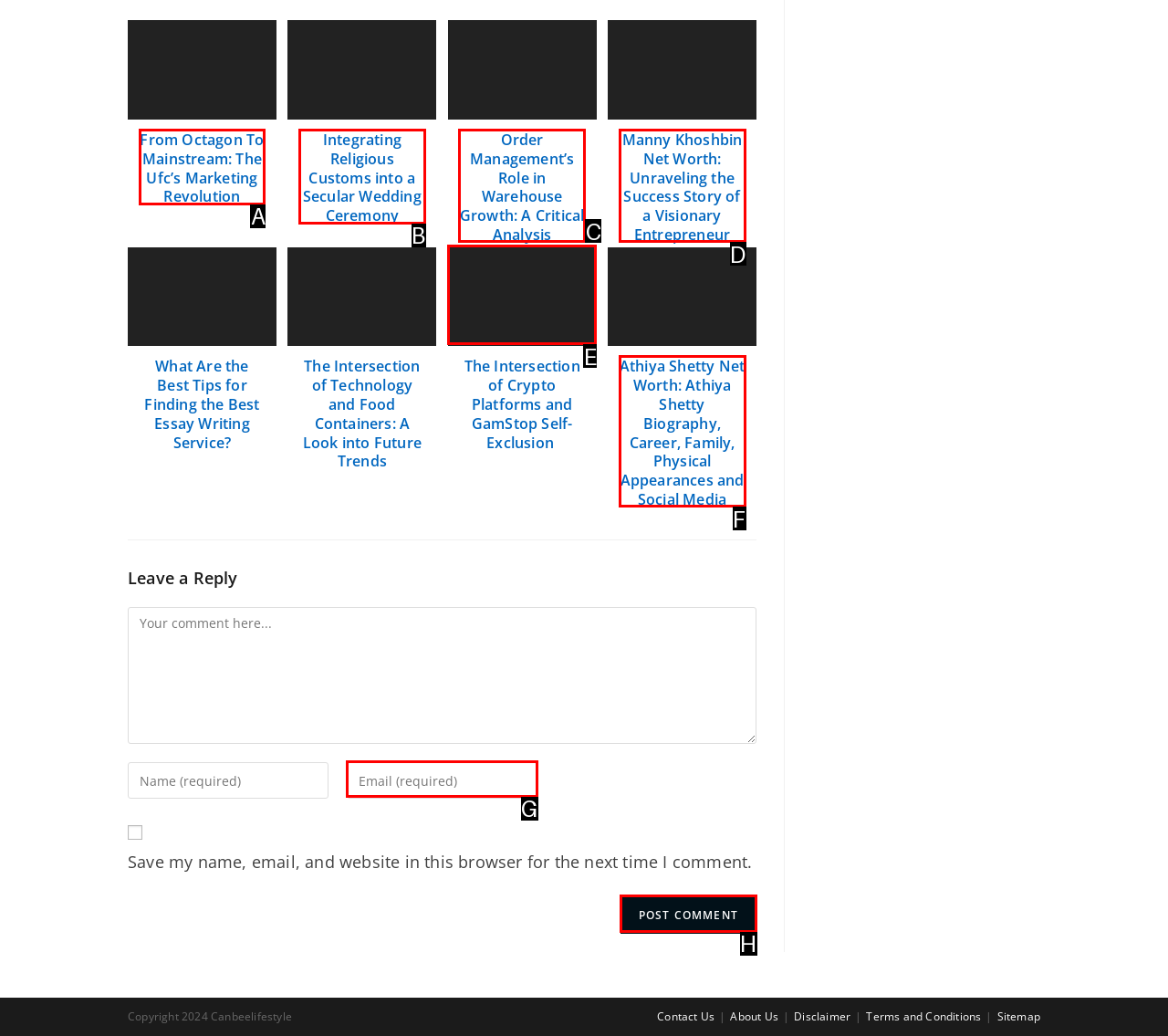Select the HTML element that should be clicked to accomplish the task: Click on the button to post a comment Reply with the corresponding letter of the option.

H